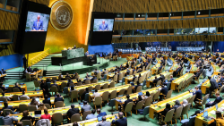What is the emblem on the podium?
Look at the screenshot and respond with a single word or phrase.

United Nations emblem